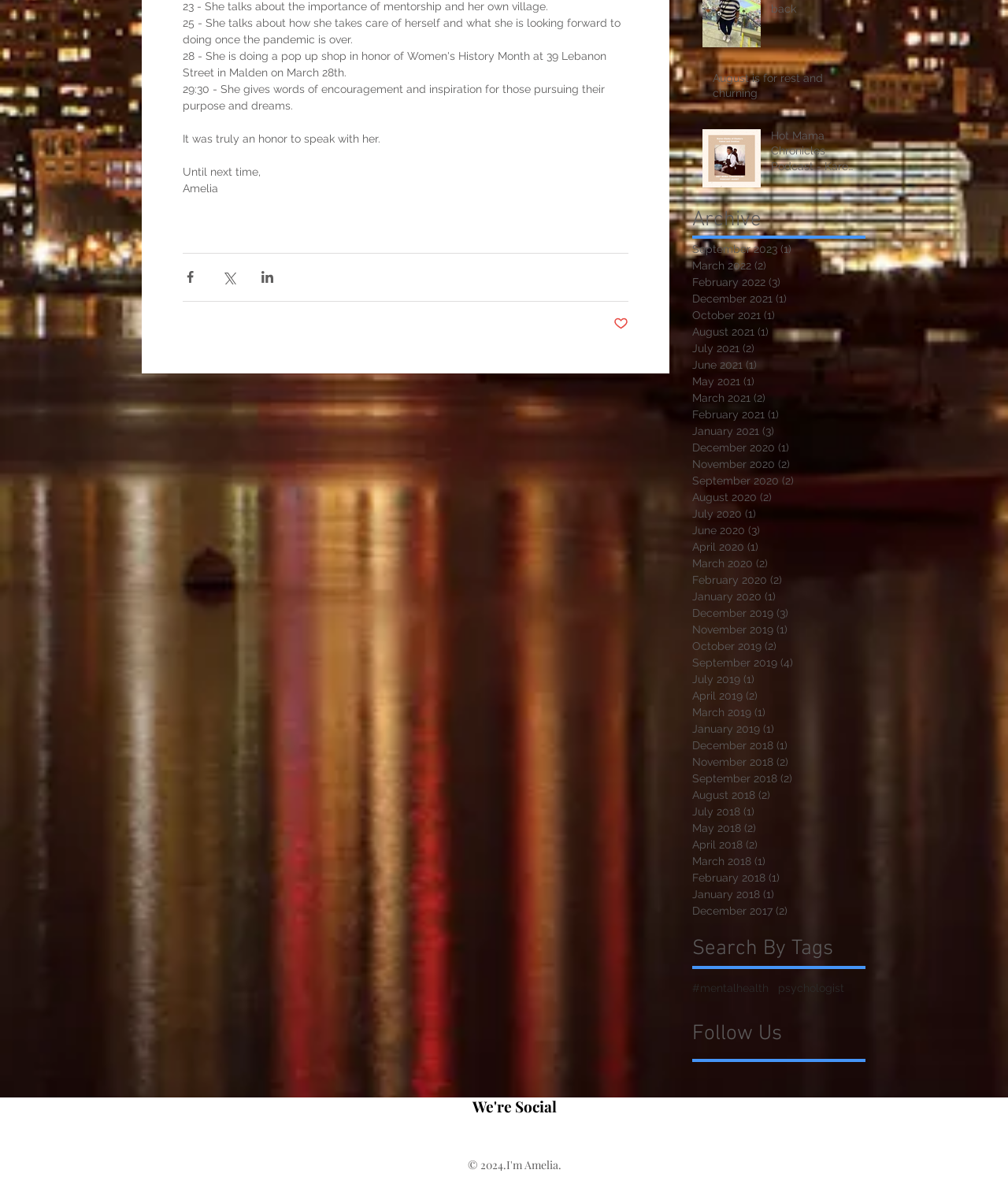Given the following UI element description: "aria-label="Twitter Basic Square"", find the bounding box coordinates in the webpage screenshot.

[0.71, 0.897, 0.728, 0.912]